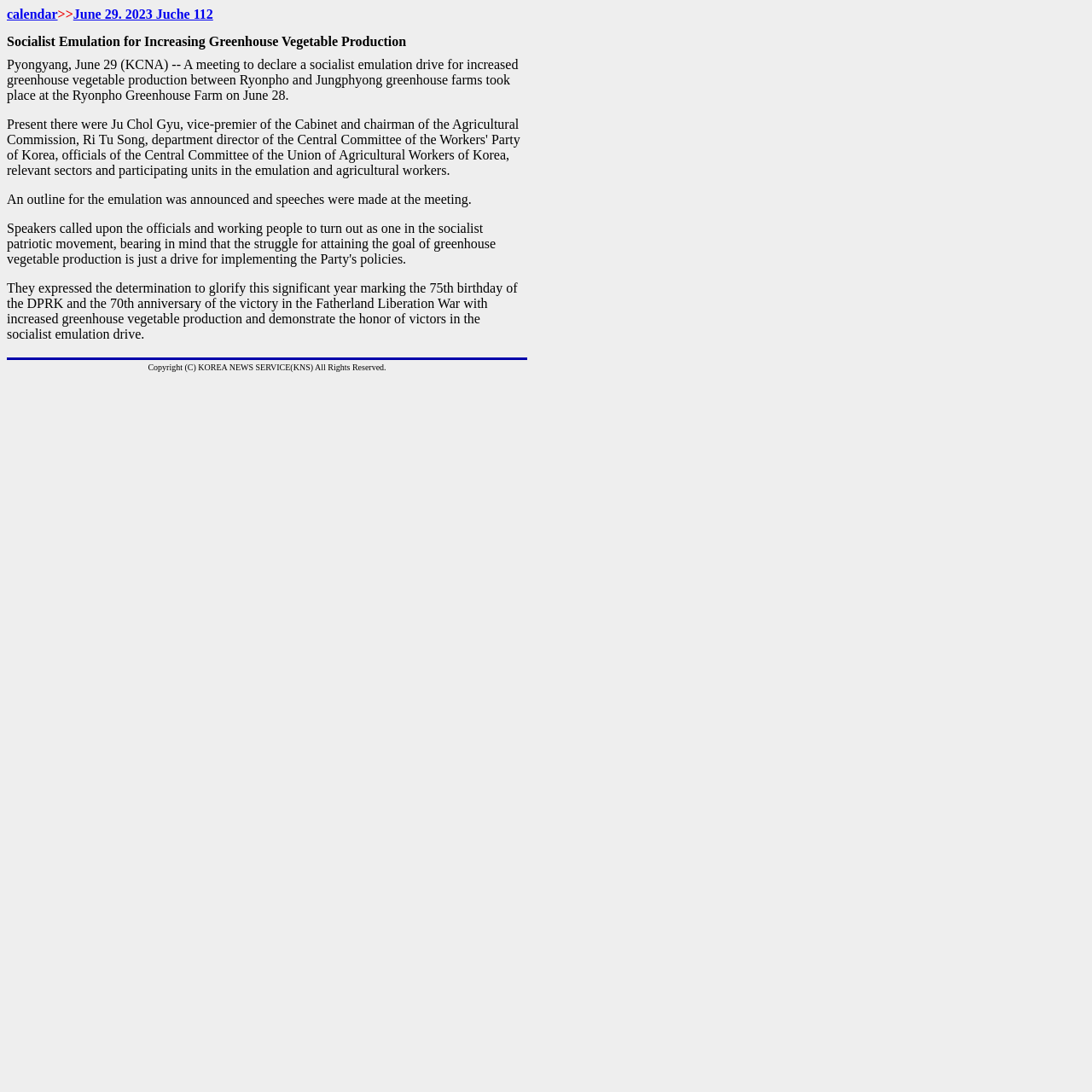Provide an in-depth caption for the webpage.

The webpage appears to be a news article page. At the top, there is a calendar section with a link to "calendar" and a date "June 29. 2023 Juche 112". Below the calendar section, there is a table with multiple rows, each containing a cell with varying amounts of text. The first few rows are empty, but the fourth row contains a title "Socialist Emulation for Increasing Greenhouse Vegetable Production". 

The following rows contain a lengthy article about a meeting to declare a socialist emulation drive for increased greenhouse vegetable production. The article is divided into paragraphs, with the main content of the article taking up most of the space on the page. The text describes a meeting that took place at the Ryonpho Greenhouse Farm, where officials and agricultural workers gathered to discuss increasing greenhouse vegetable production. The article quotes speakers calling upon officials and working people to participate in the socialist patriotic movement.

At the bottom of the page, there is a copyright notice that reads "Copyright (C) KOREA NEWS SERVICE(KNS) All Rights Reserved."